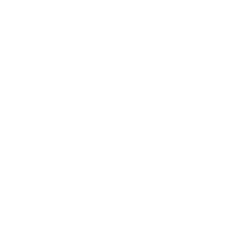Respond to the question below with a concise word or phrase:
What is the focus of Eukanuba's products?

Nutritional excellence for dogs